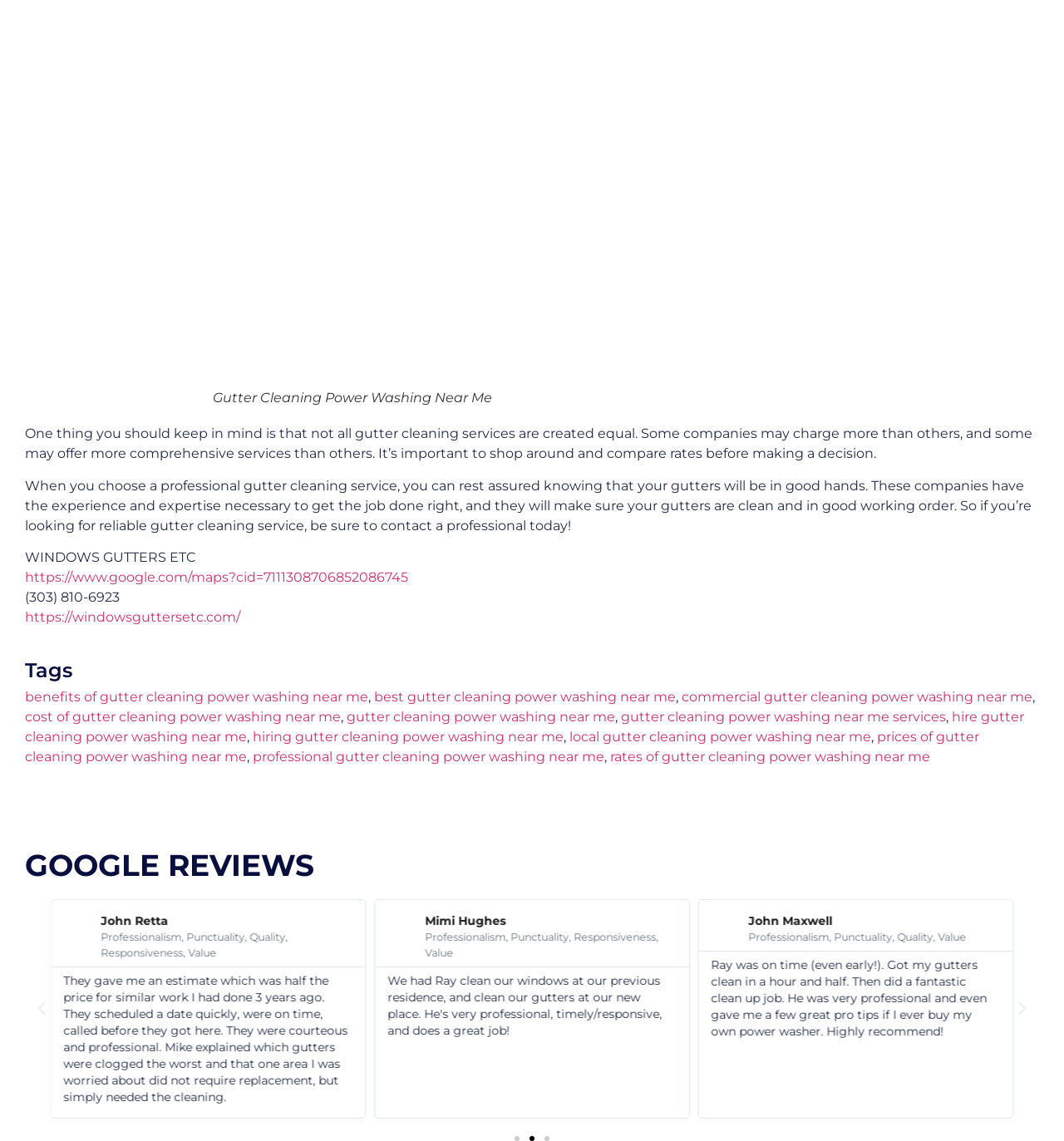How many links are related to gutter cleaning services?
Please answer the question with a detailed response using the information from the screenshot.

I counted the number of links related to gutter cleaning services by looking at the link elements with text containing 'gutter cleaning' or 'power washing'. There are 11 links in total.